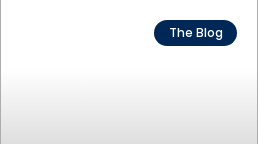What topics are discussed on the blog?
Using the image as a reference, answer the question with a short word or phrase.

Software development, technology trends, and business innovations